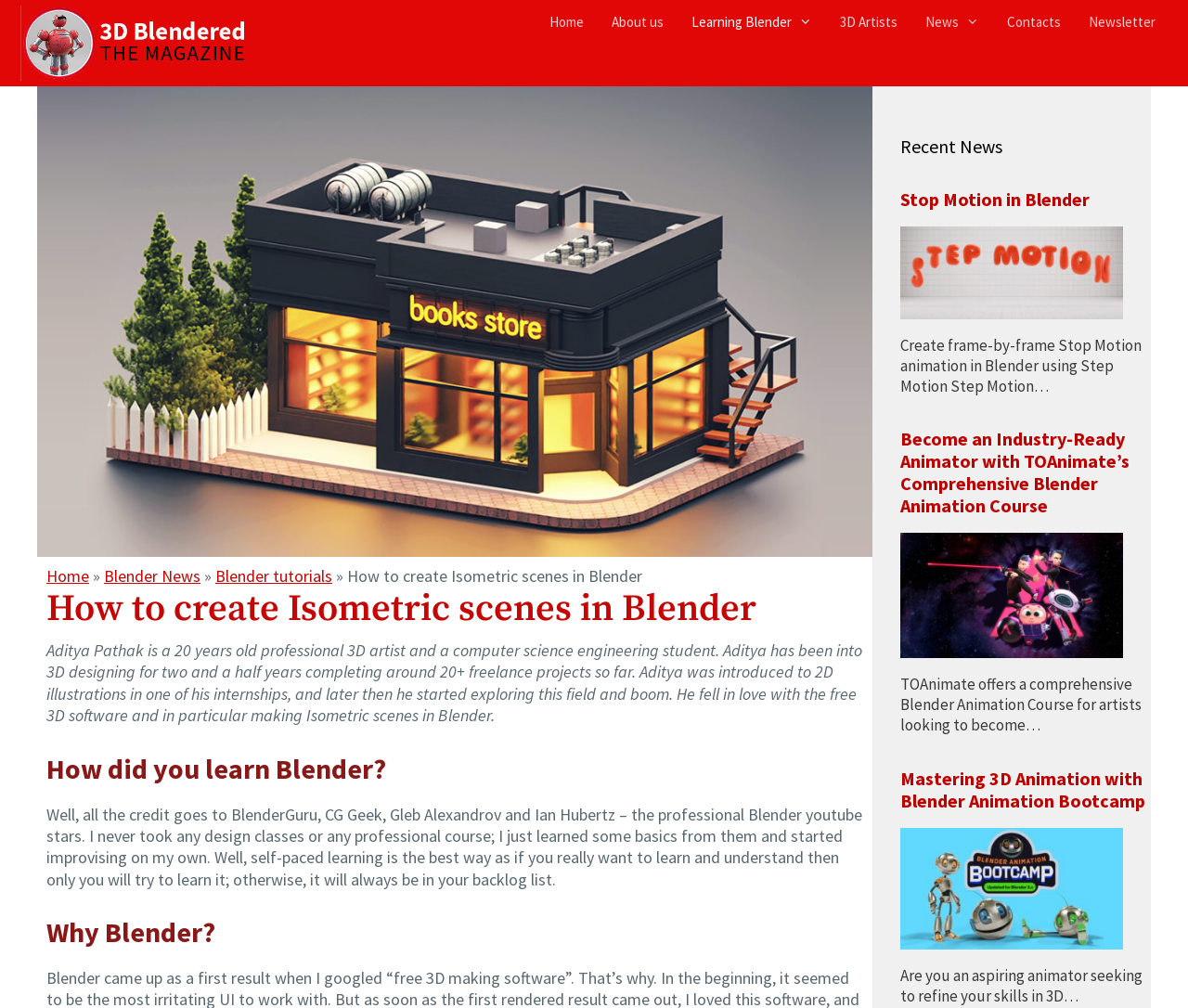What is the profession of Aditya Pathak?
Give a one-word or short phrase answer based on the image.

3D artist